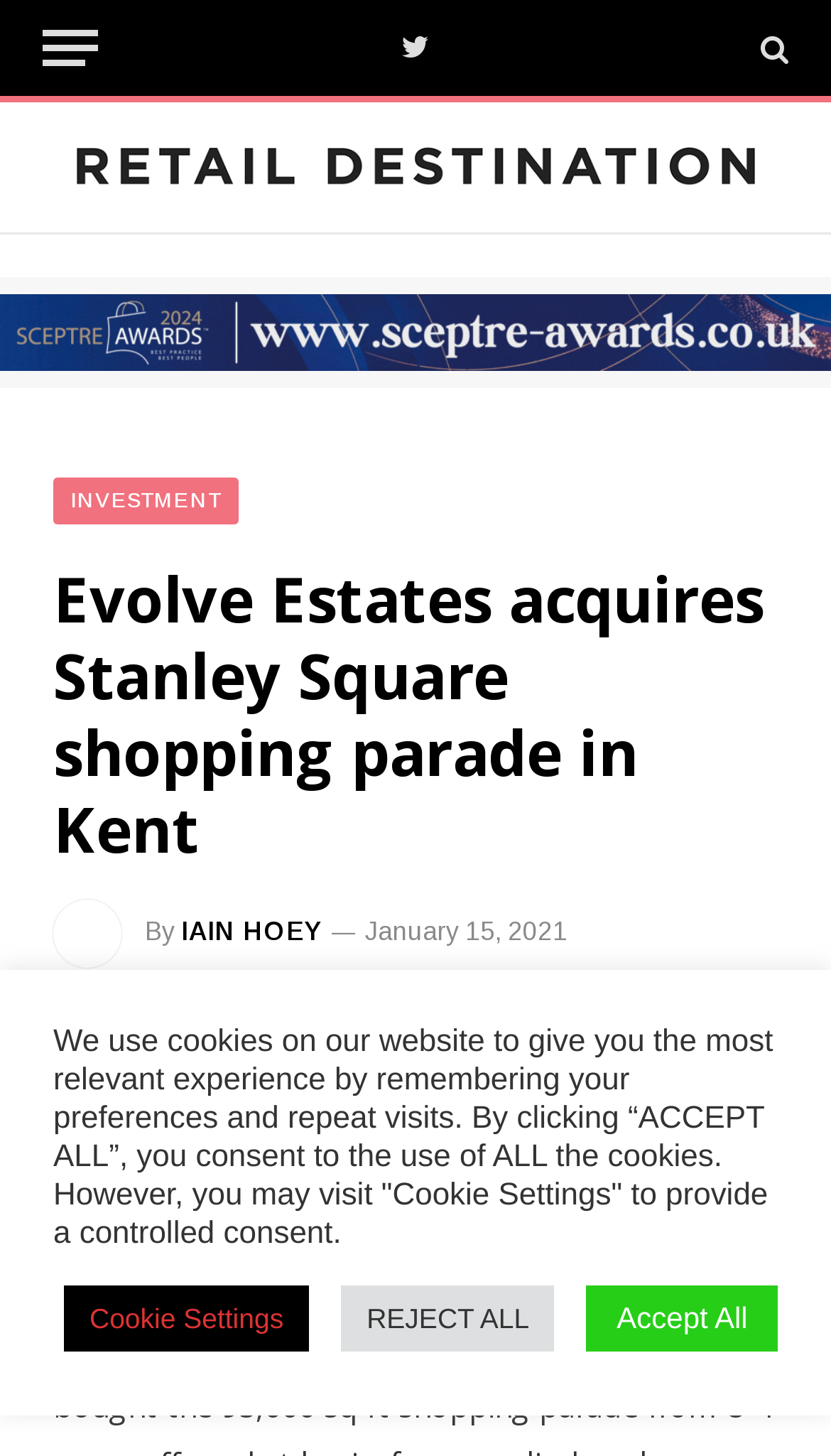Based on the image, provide a detailed response to the question:
How long does it take to read the article?

The answer can be found in the StaticText element which states '2 Mins Read'. This element is located below the author's name and time element.